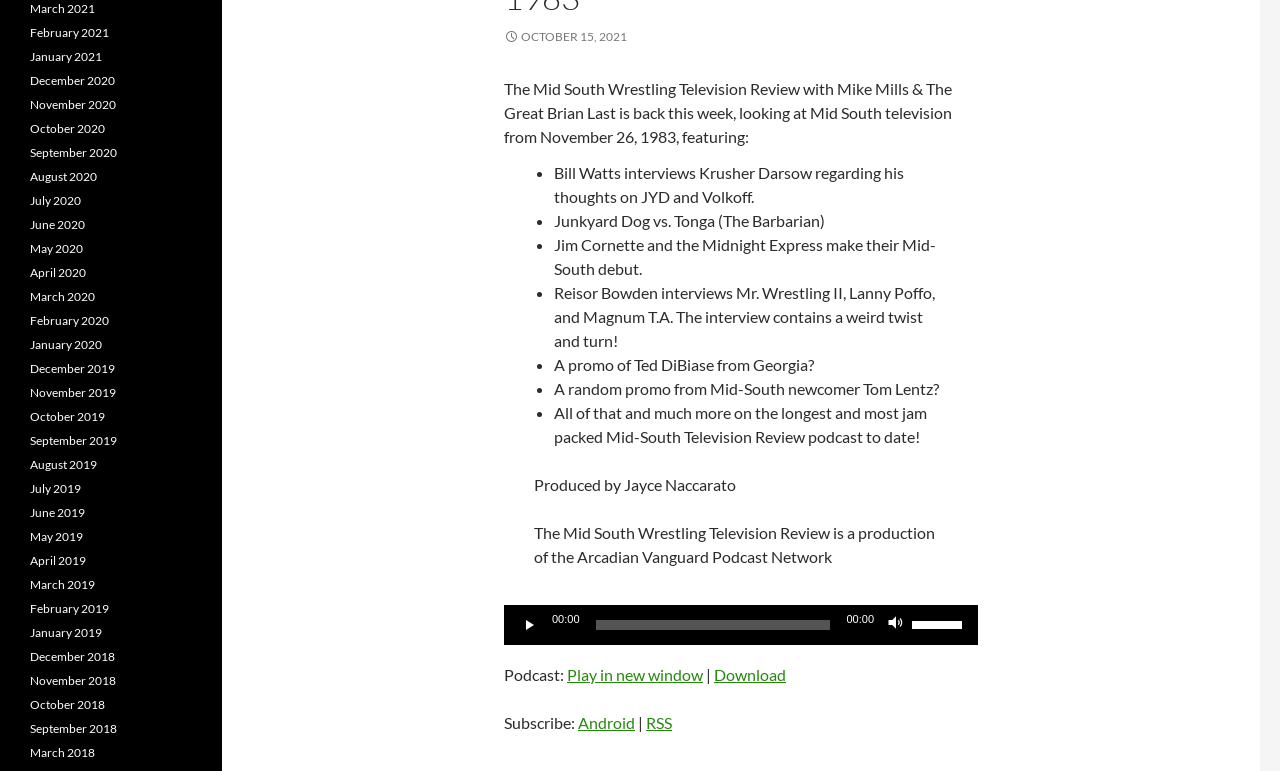Can you look at the image and give a comprehensive answer to the question:
What is the topic of the podcast episode?

The topic of the podcast episode is mentioned in the static text element with the text 'The Mid South Wrestling Television Review with Mike Mills & The Great Brian Last is back this week, looking at Mid South television from November 26, 1983, featuring:'.